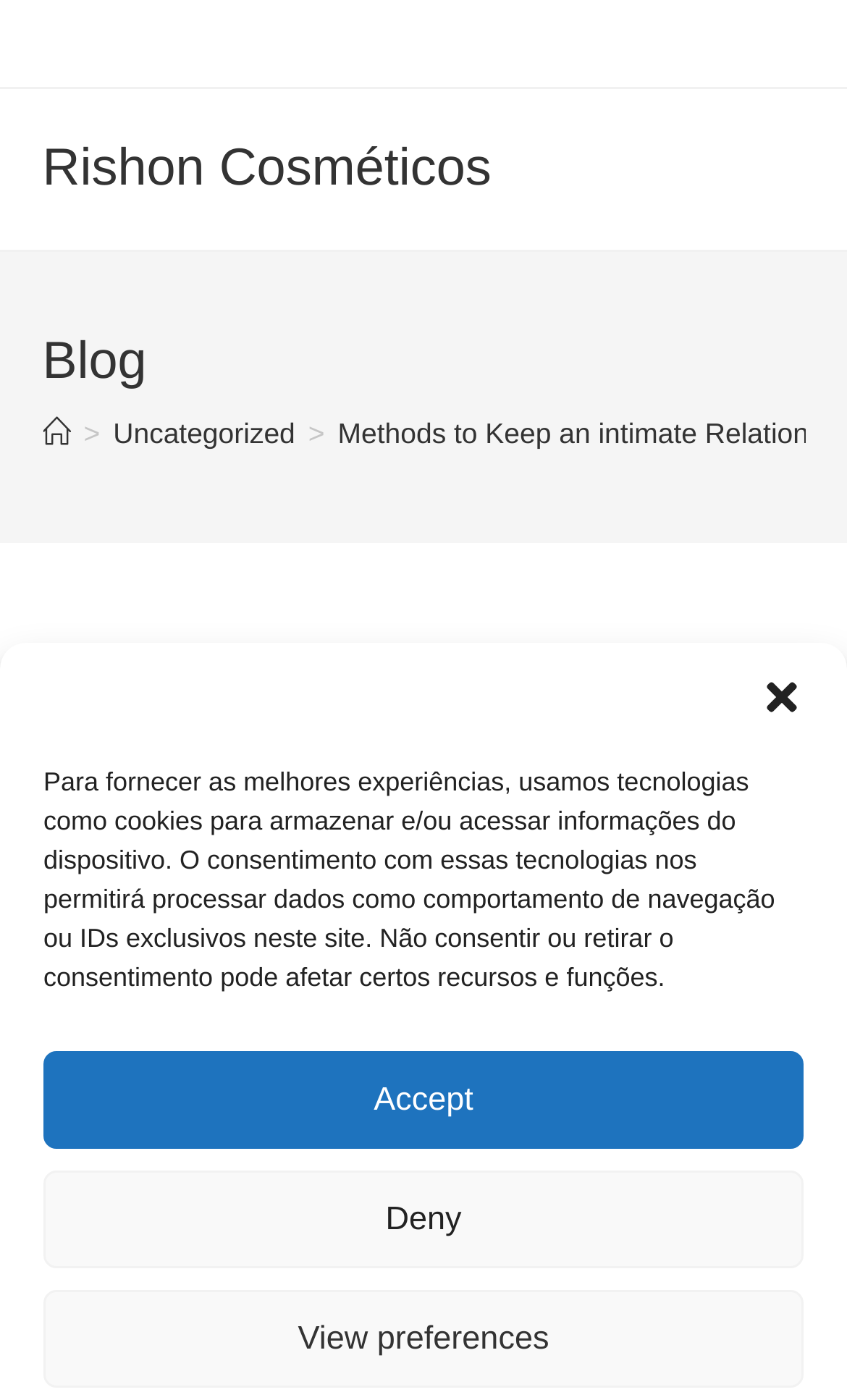Kindly provide the bounding box coordinates of the section you need to click on to fulfill the given instruction: "Click the link to Uncategorized".

[0.134, 0.297, 0.349, 0.32]